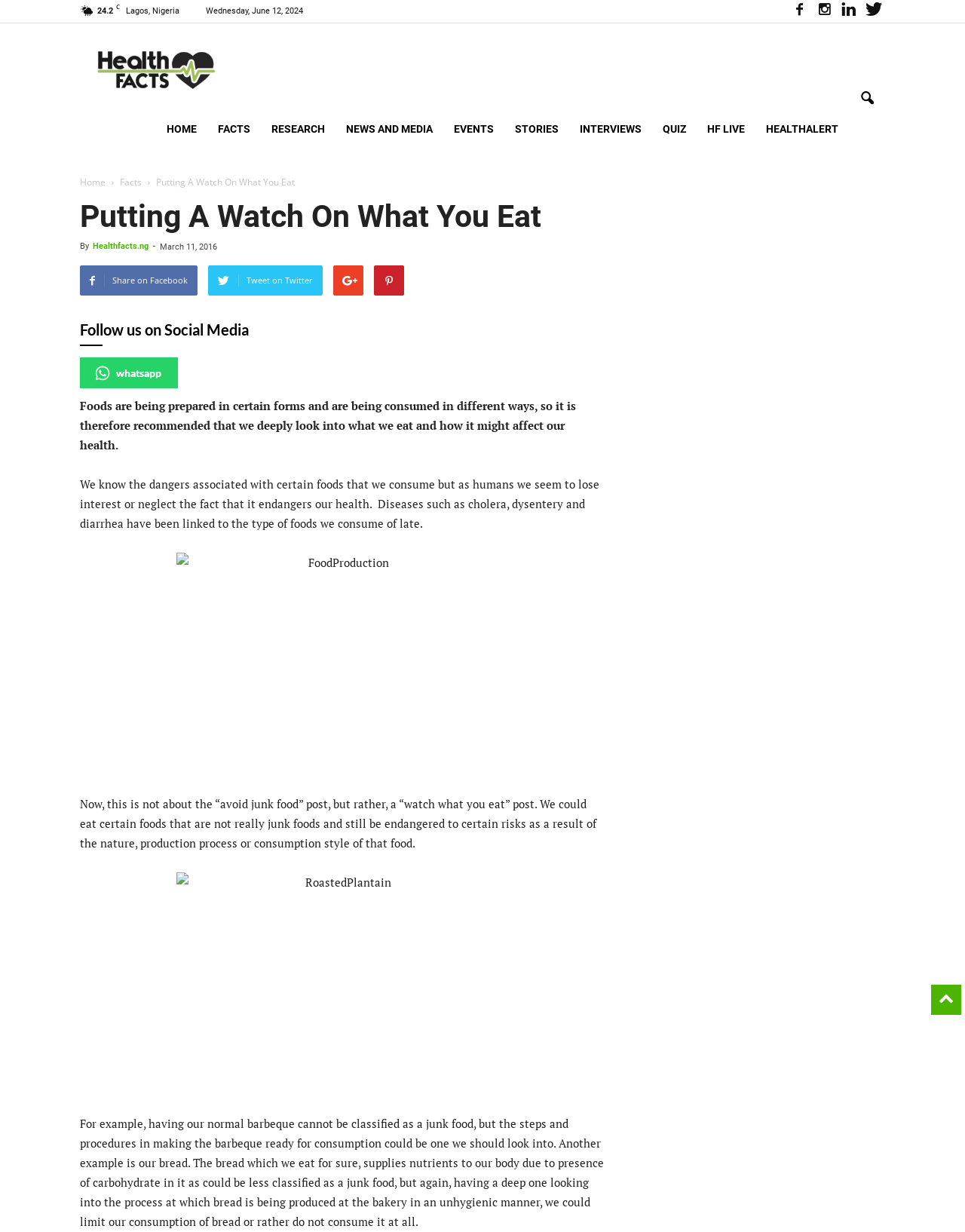Use a single word or phrase to answer the question: 
What is the date of the article?

March 11, 2016